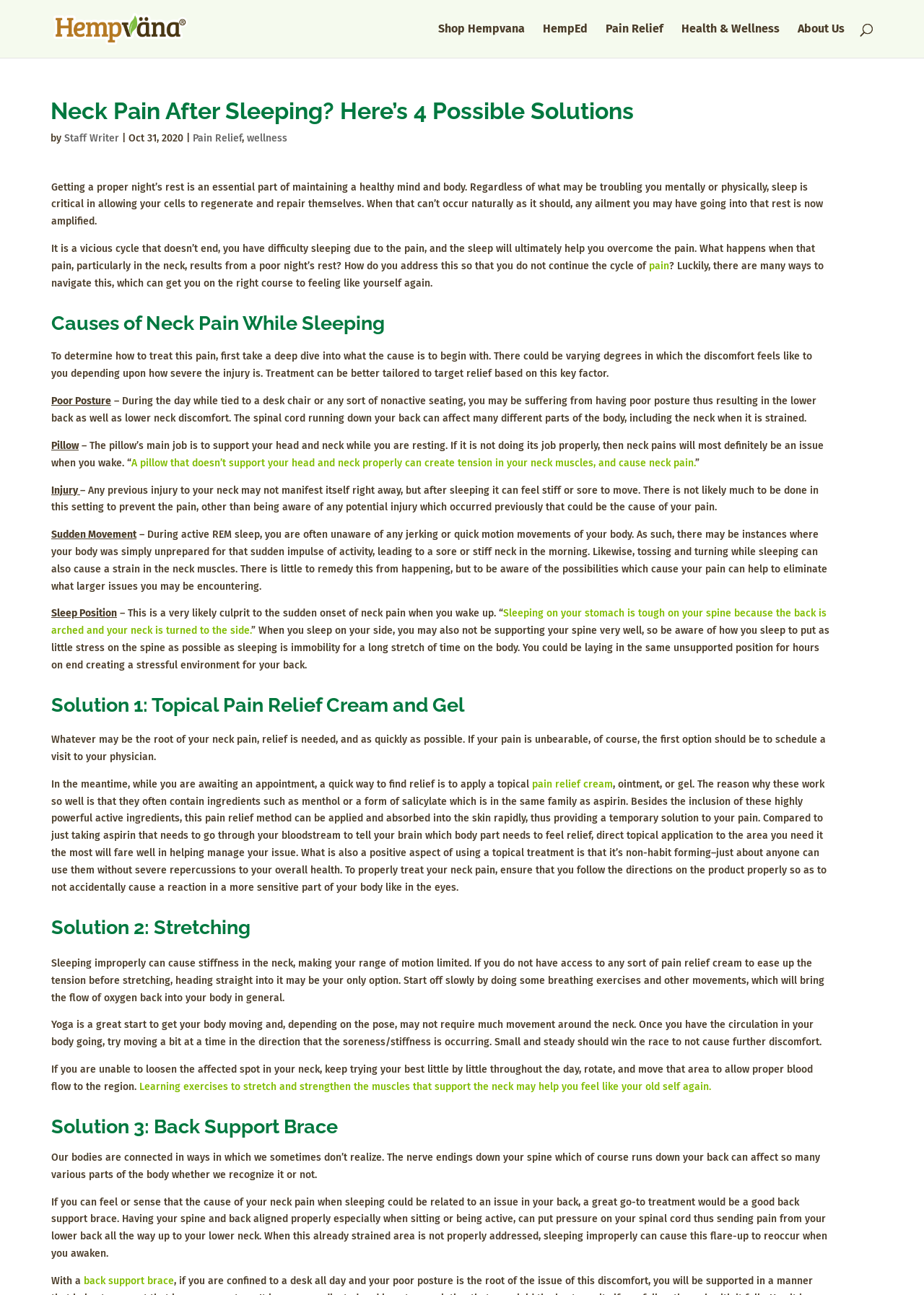Elaborate on the information and visuals displayed on the webpage.

This webpage is about neck pain caused by poor sleep and provides four possible solutions to address the issue. At the top of the page, there is a header with the title "Neck Pain After Sleeping? Here’s 4 Possible Solutions" and a link to "Hempvana Learning Hub" with an accompanying image. Below the header, there are several links to other pages, including "Shop Hempvana", "HempEd", "Pain Relief", "Health & Wellness", and "About Us". 

A search bar is located at the top right corner of the page. The main content of the page starts with a heading that repeats the title, followed by a brief introduction to the importance of proper sleep and how it affects the body. The introduction is written in a conversational tone and explains how poor sleep can amplify existing ailments.

The page then dives into the causes of neck pain while sleeping, including poor posture, an unsupportive pillow, previous injuries, and sudden movements during sleep. Each cause is explained in a separate paragraph with a heading.

After discussing the causes, the page presents four possible solutions to address neck pain. The first solution is the use of topical pain relief cream and gel, which can provide quick relief. The second solution is stretching, which can help improve range of motion and reduce stiffness. The third solution is using a back support brace, which can help align the spine and reduce pressure on the neck. Each solution is explained in detail, with links to relevant information and exercises.

Throughout the page, there are several links to related topics, such as pain relief and wellness. The text is written in a clear and concise manner, making it easy to follow and understand.